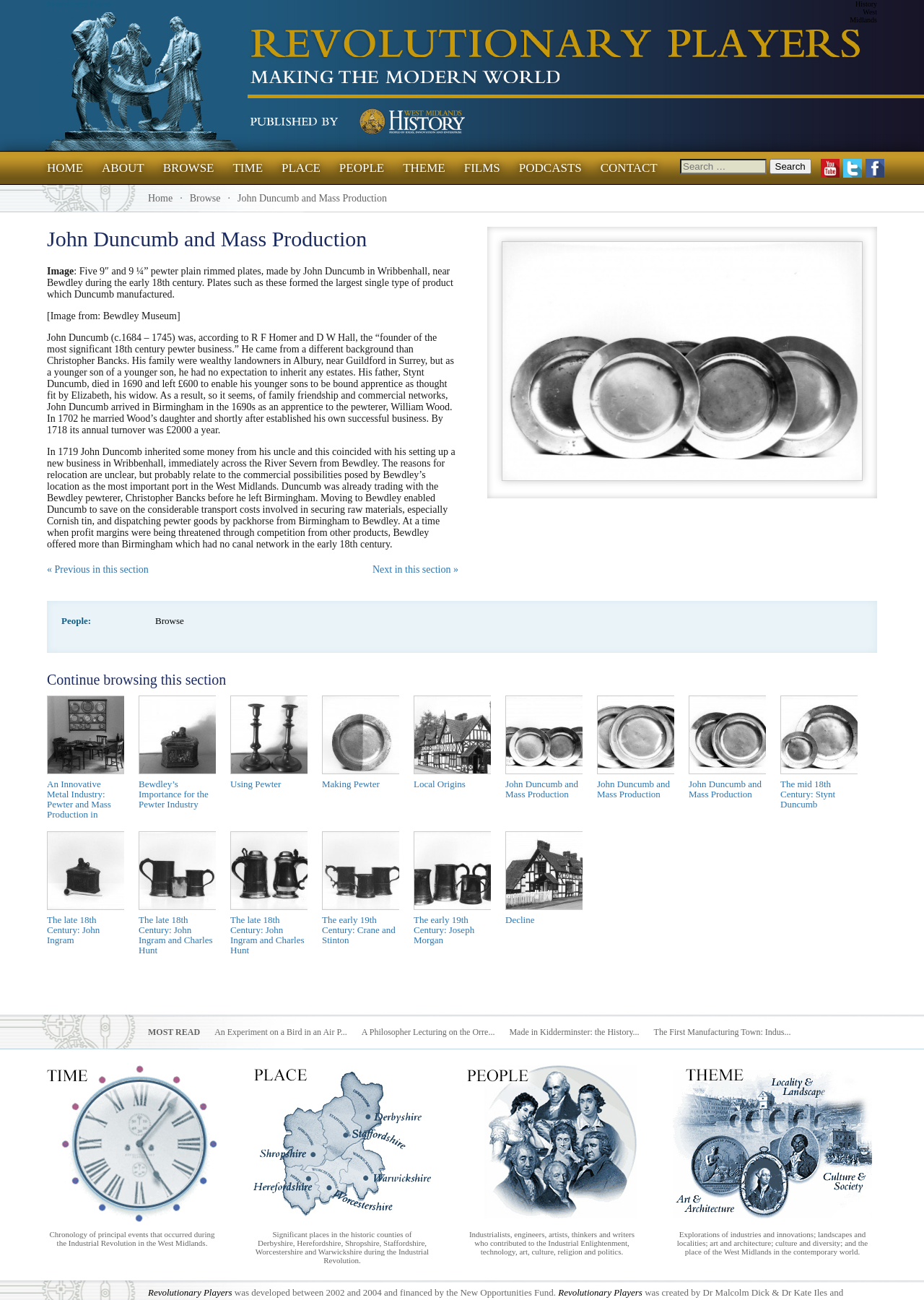Find and generate the main title of the webpage.

John Duncumb and Mass Production